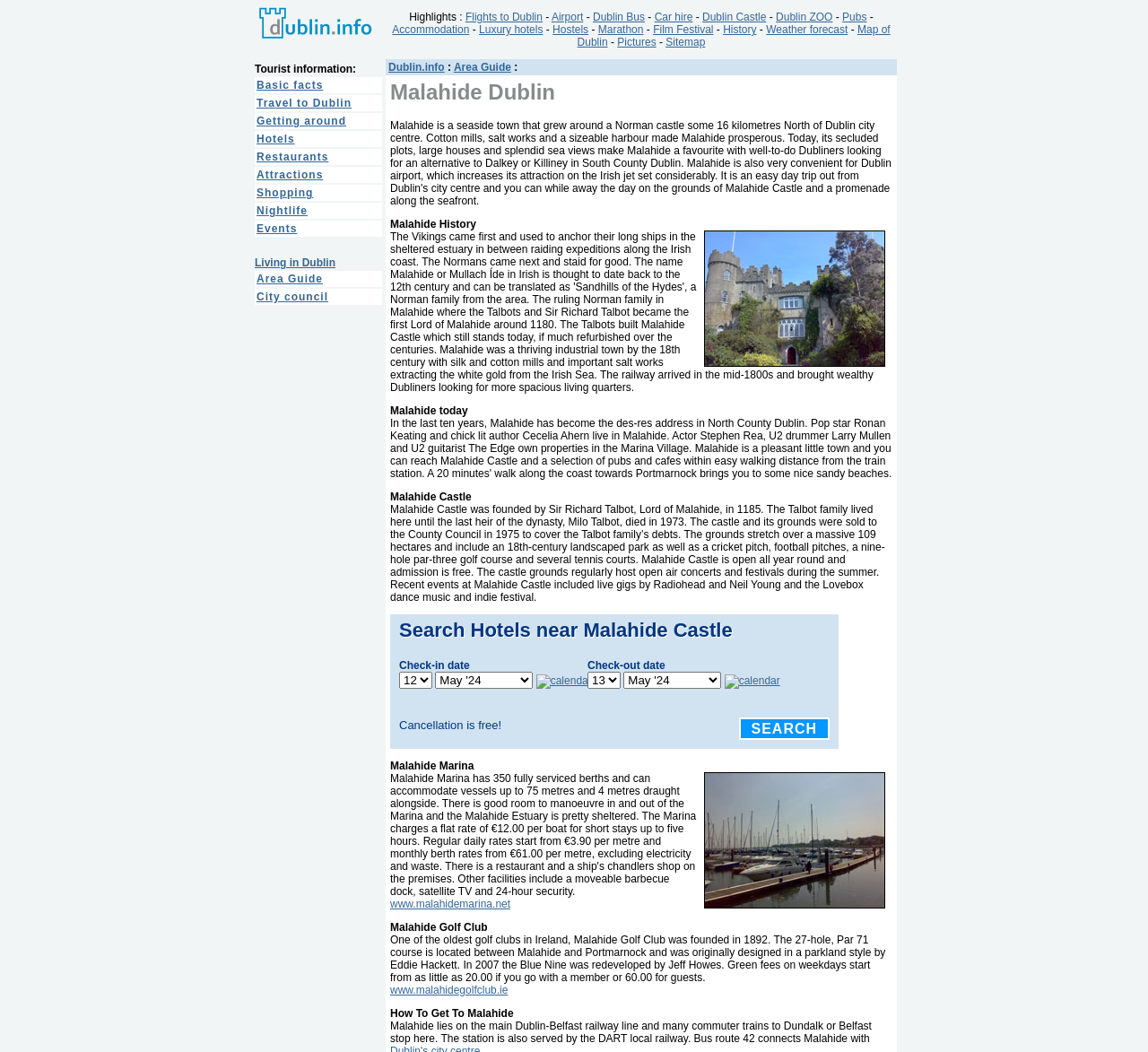Please identify the bounding box coordinates of the clickable region that I should interact with to perform the following instruction: "Click on Flights to Dublin". The coordinates should be expressed as four float numbers between 0 and 1, i.e., [left, top, right, bottom].

[0.405, 0.01, 0.473, 0.022]